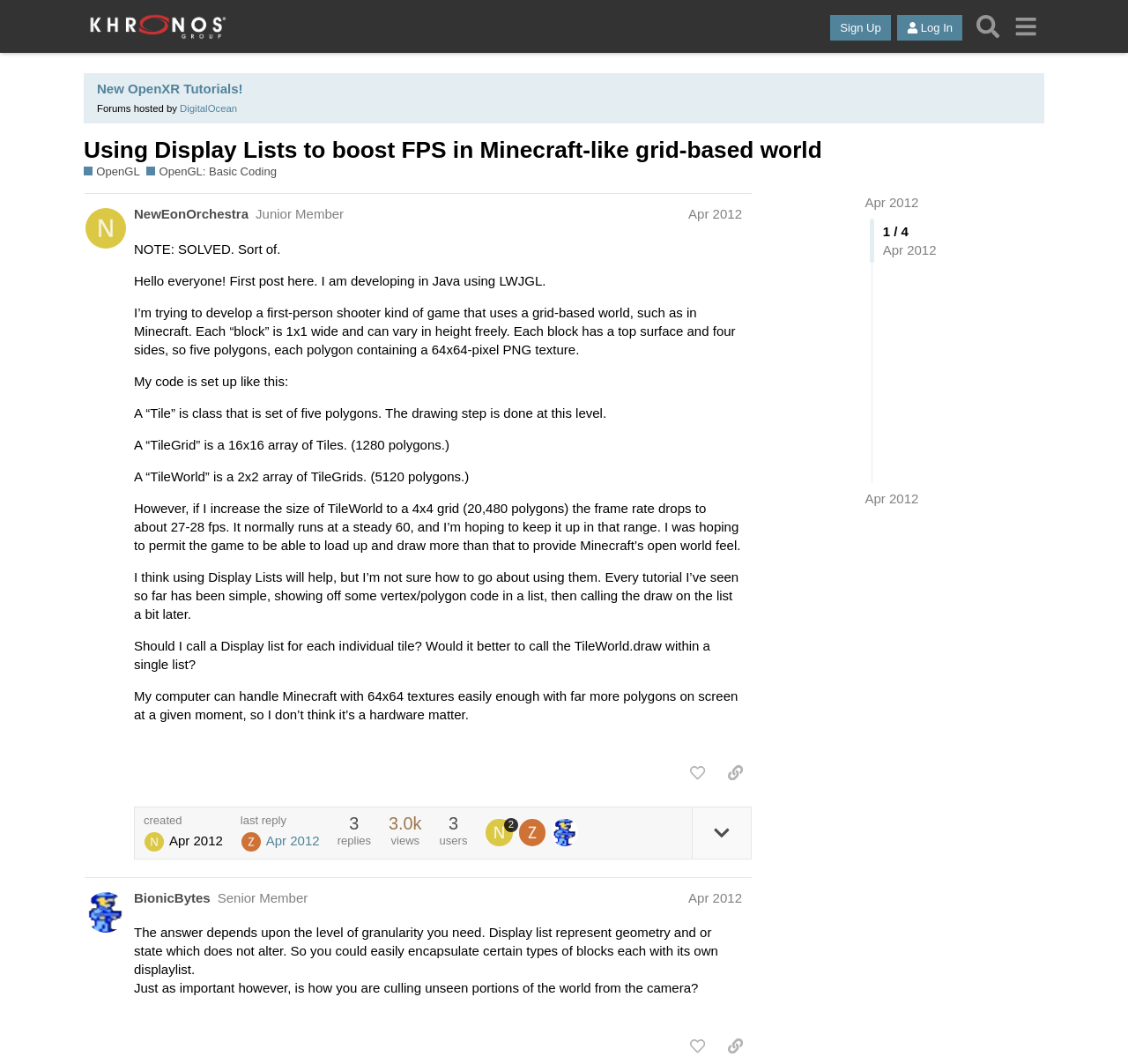Provide the bounding box coordinates of the section that needs to be clicked to accomplish the following instruction: "Log In."

[0.795, 0.014, 0.853, 0.038]